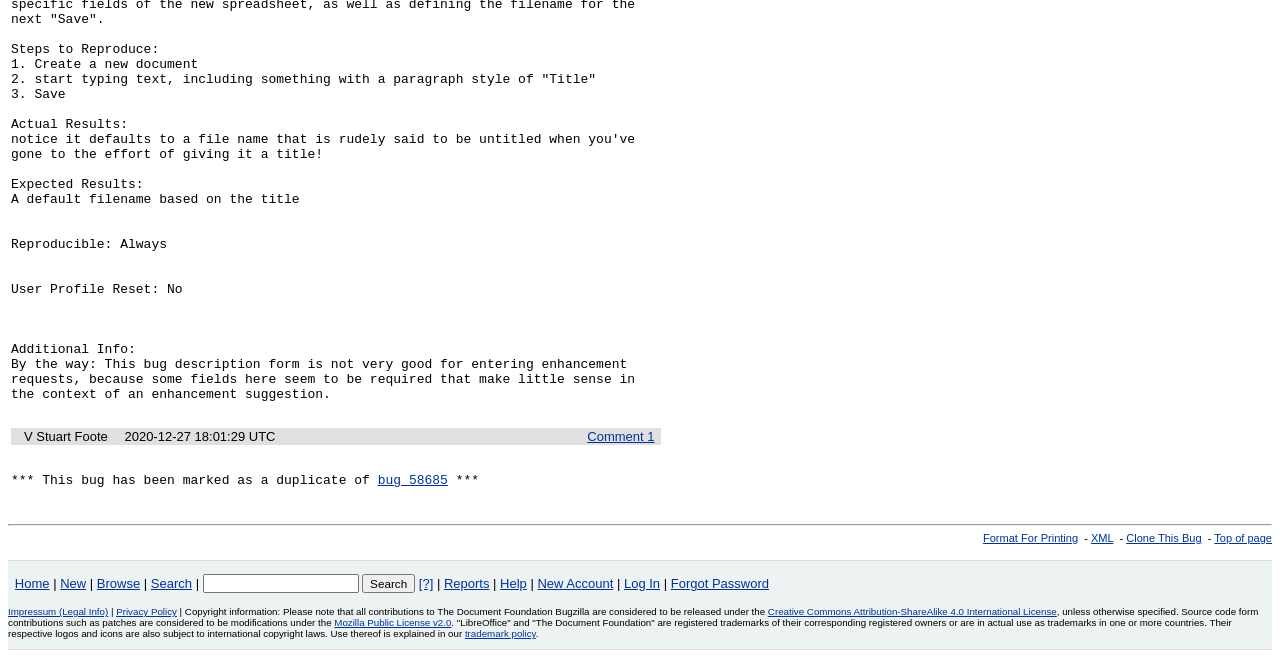What is the name of the person who commented? From the image, respond with a single word or brief phrase.

V Stuart Foote